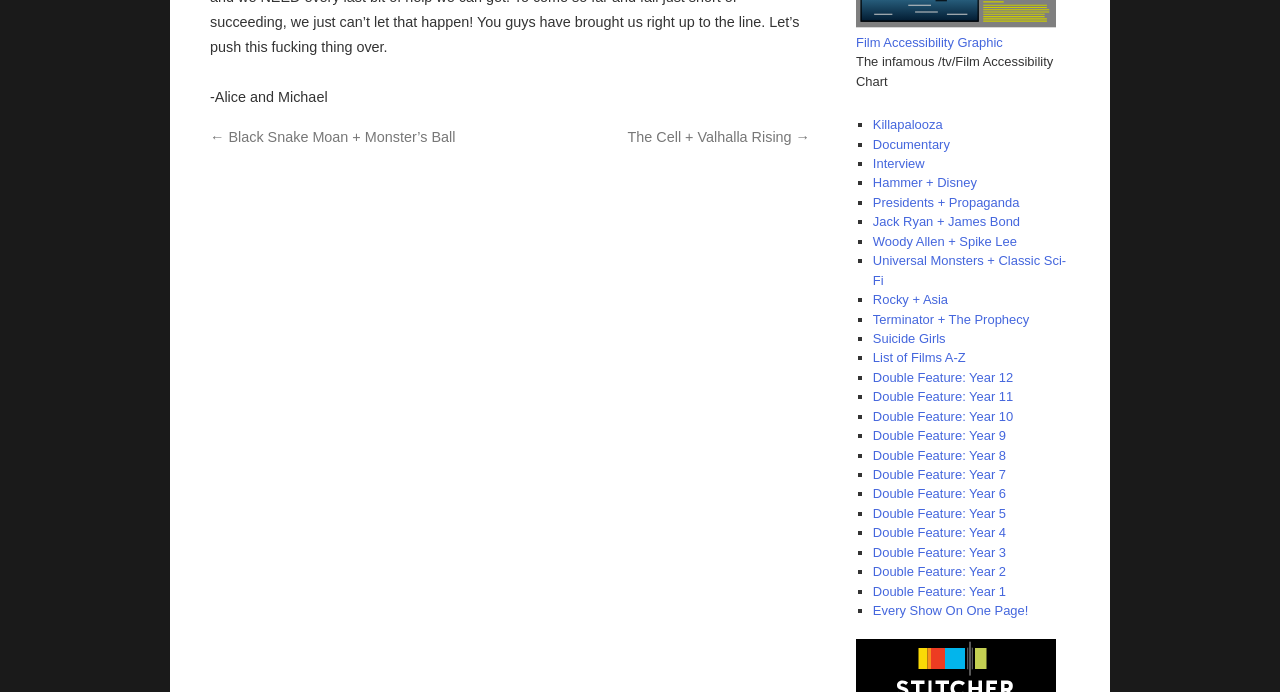What is the name of the chart?
Provide a fully detailed and comprehensive answer to the question.

The chart's name can be found in the StaticText element with the text 'The infamous /tv/Film Accessibility Chart' at coordinates [0.669, 0.078, 0.823, 0.128].